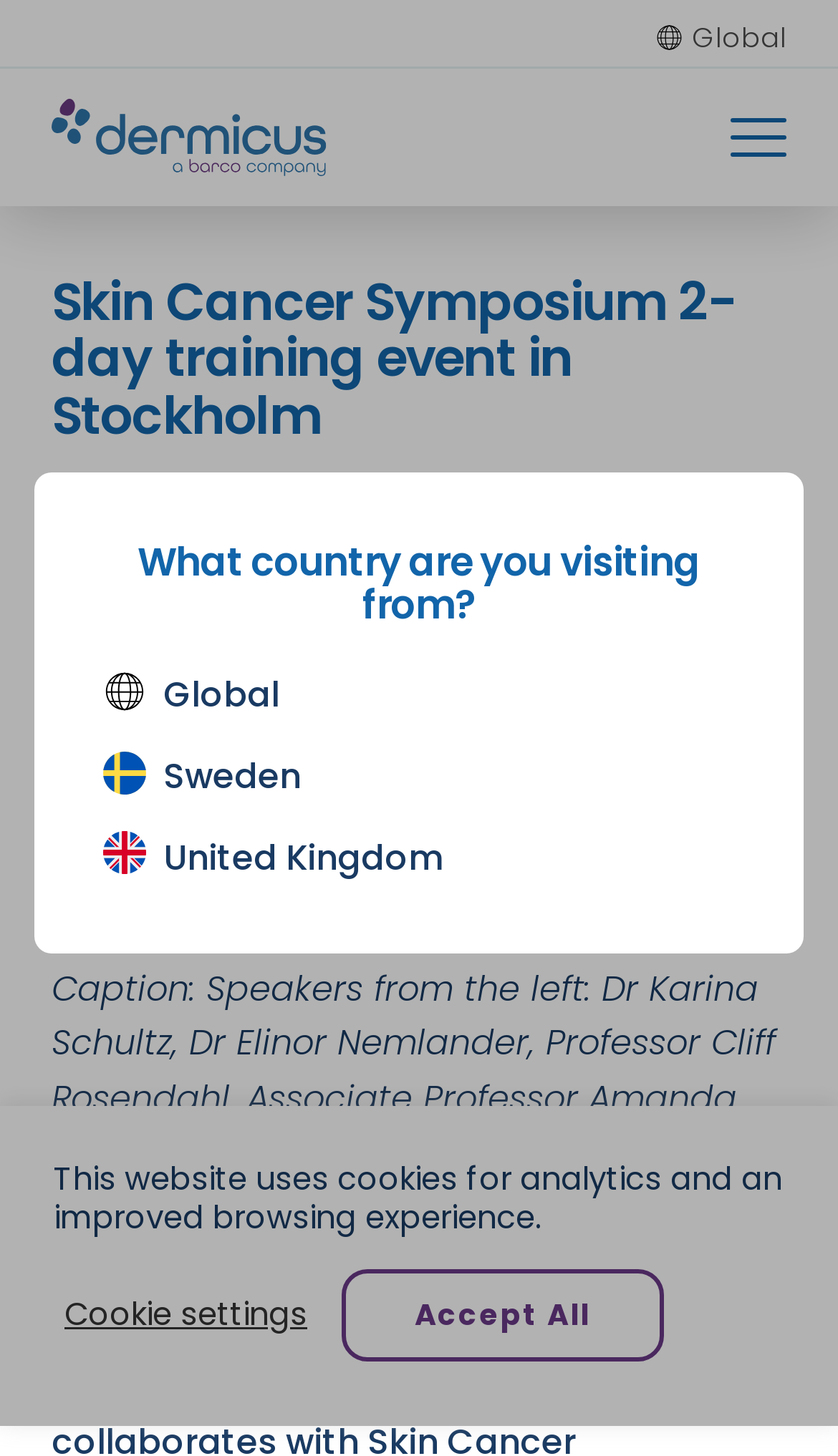Determine the coordinates of the bounding box for the clickable area needed to execute this instruction: "View the Skin Cancer Symposium 2-day training event in Stockholm".

[0.062, 0.189, 0.938, 0.306]